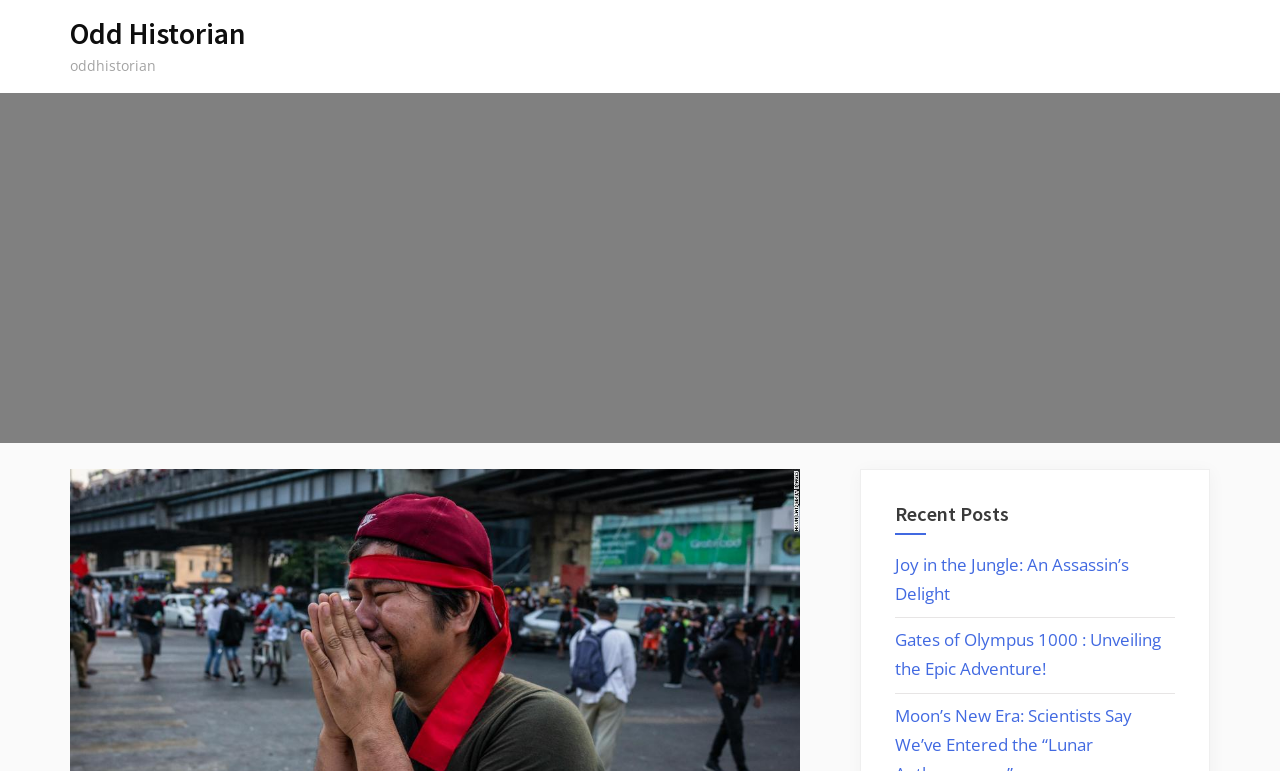Given the description of the UI element: "Odd Historian", predict the bounding box coordinates in the form of [left, top, right, bottom], with each value being a float between 0 and 1.

[0.055, 0.019, 0.192, 0.067]